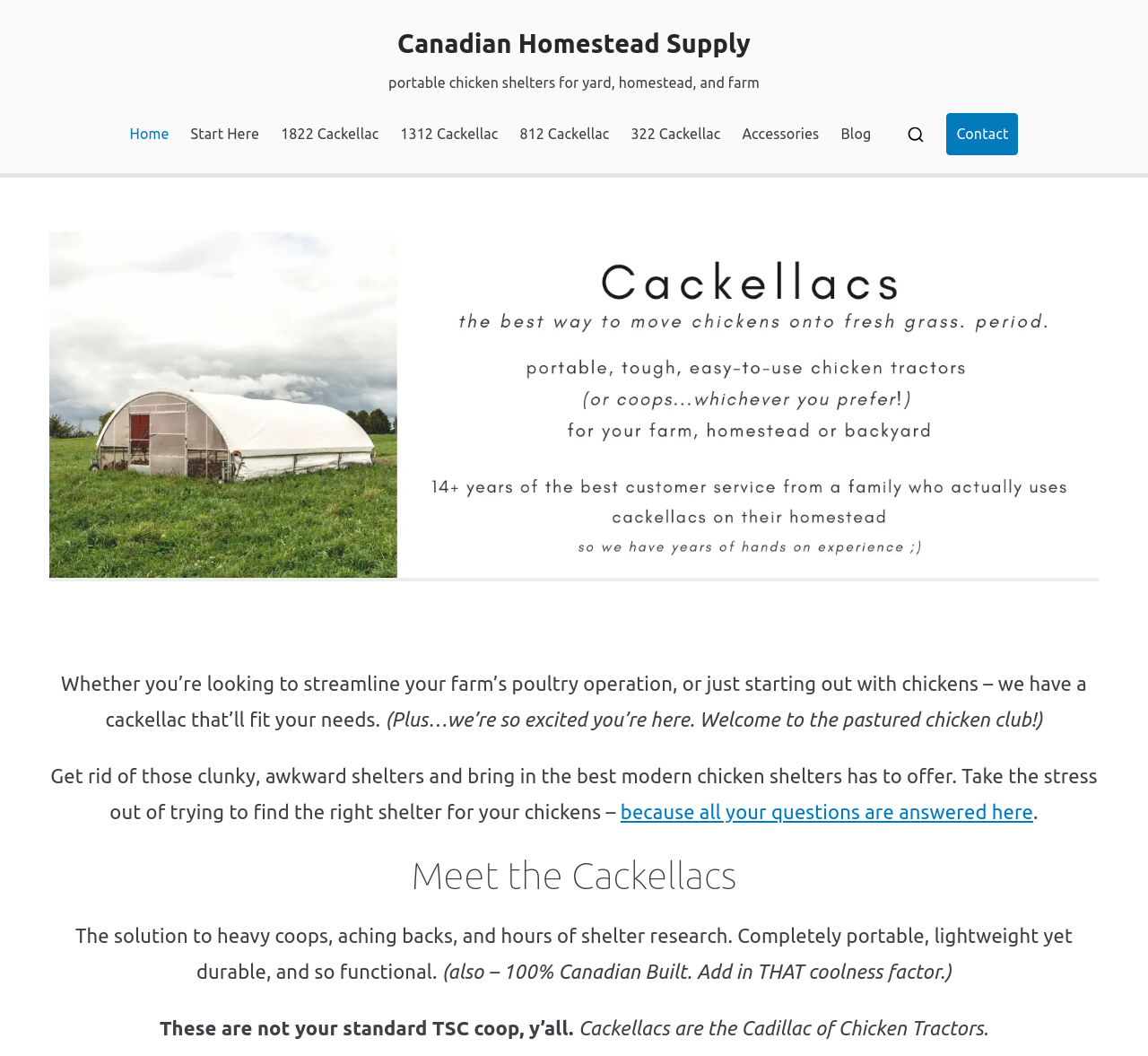Provide an in-depth caption for the webpage.

The webpage is about Canadian Homestead Supply, a company that specializes in portable chicken shelters. At the top of the page, there is a header section with a link to the company's name, followed by a brief description of their products. Below this, there is a navigation menu with links to various sections of the website, including "Home", "Start Here", different models of chicken shelters, "Accessories", "Blog", and "Contact".

On the right side of the navigation menu, there is a small icon with a link to an unknown destination. Below the navigation menu, there is a large image that spans almost the entire width of the page, with a logo of Canadian Homestead Supply overlaid on top.

The main content of the page is divided into several sections. The first section welcomes visitors to the website and introduces the concept of portable chicken shelters. The text explains that the company's products can help streamline farm operations and provide a better solution for chicken owners.

The next section is headed "Meet the Cackellacs" and describes the features and benefits of the company's chicken shelters. The text highlights the portability, durability, and functionality of the products, as well as the fact that they are 100% Canadian built.

Throughout the page, there are several calls to action, encouraging visitors to learn more about the products and company. The overall tone of the page is informative and promotional, with a focus on showcasing the unique features and benefits of Canadian Homestead Supply's portable chicken shelters.